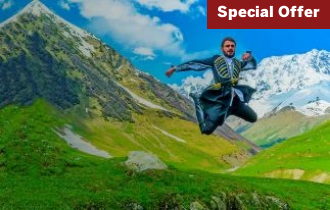Offer a comprehensive description of the image.

The image features a man joyfully leaping in the air against a stunning backdrop of majestic mountains and lush green hills, embodying a spirit of adventure and excitement. He is dressed in traditional attire, which highlights the rich cultural heritage of the region. In the top right corner, a bold banner reading "Special Offer" draws attention, suggesting a promotional event or package related to travel or tours, likely encouraging viewers to explore the breathtaking landscapes and experiences this area has to offer, such as those in Georgia and Armenia. The vibrant colors of the sky contrast beautifully with the earthy tones of the landscape, creating a captivating scene that invites exploration and discovery.